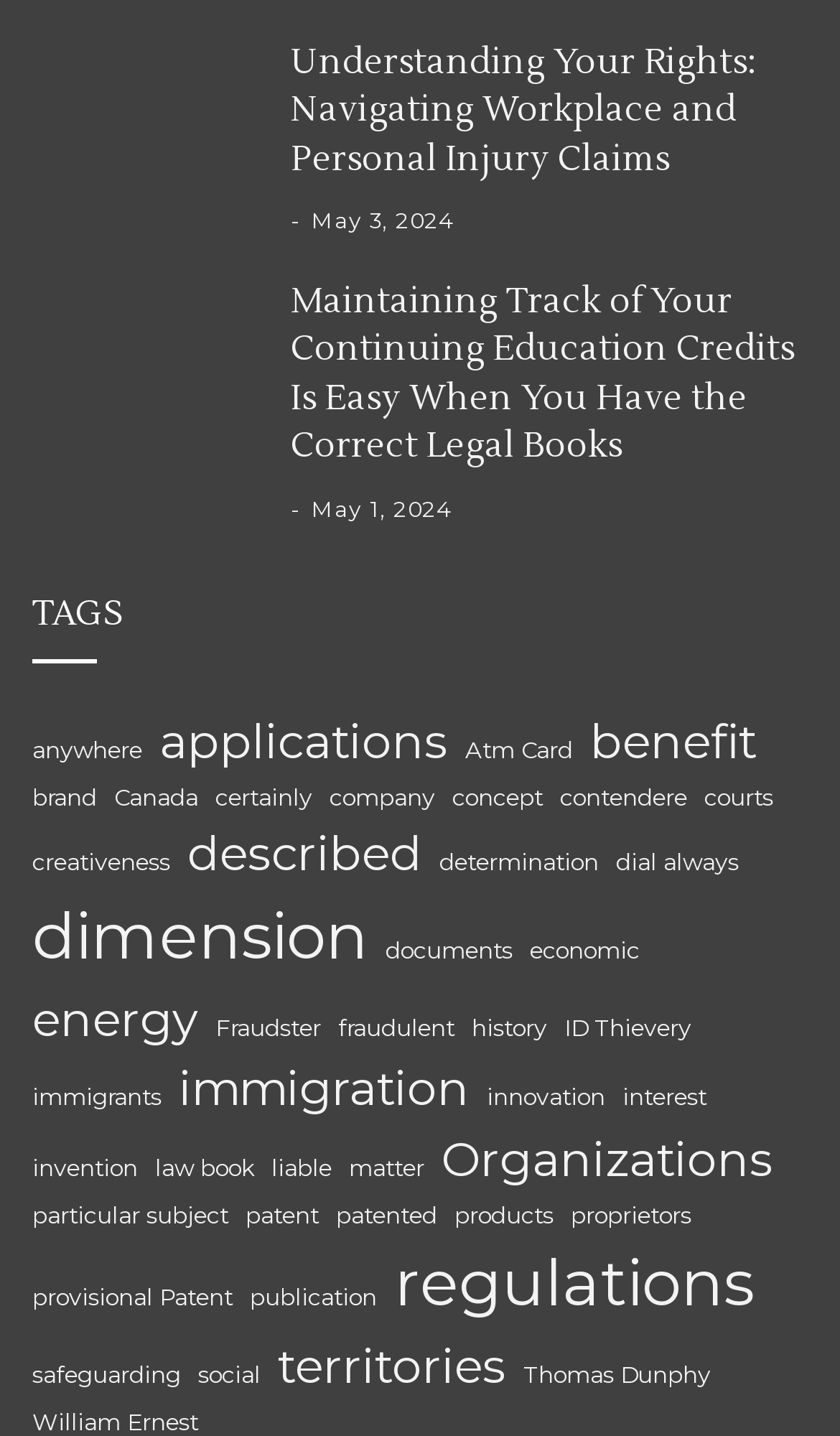Locate the bounding box coordinates for the element described below: "Organizations". The coordinates must be four float values between 0 and 1, formatted as [left, top, right, bottom].

[0.526, 0.783, 0.921, 0.832]